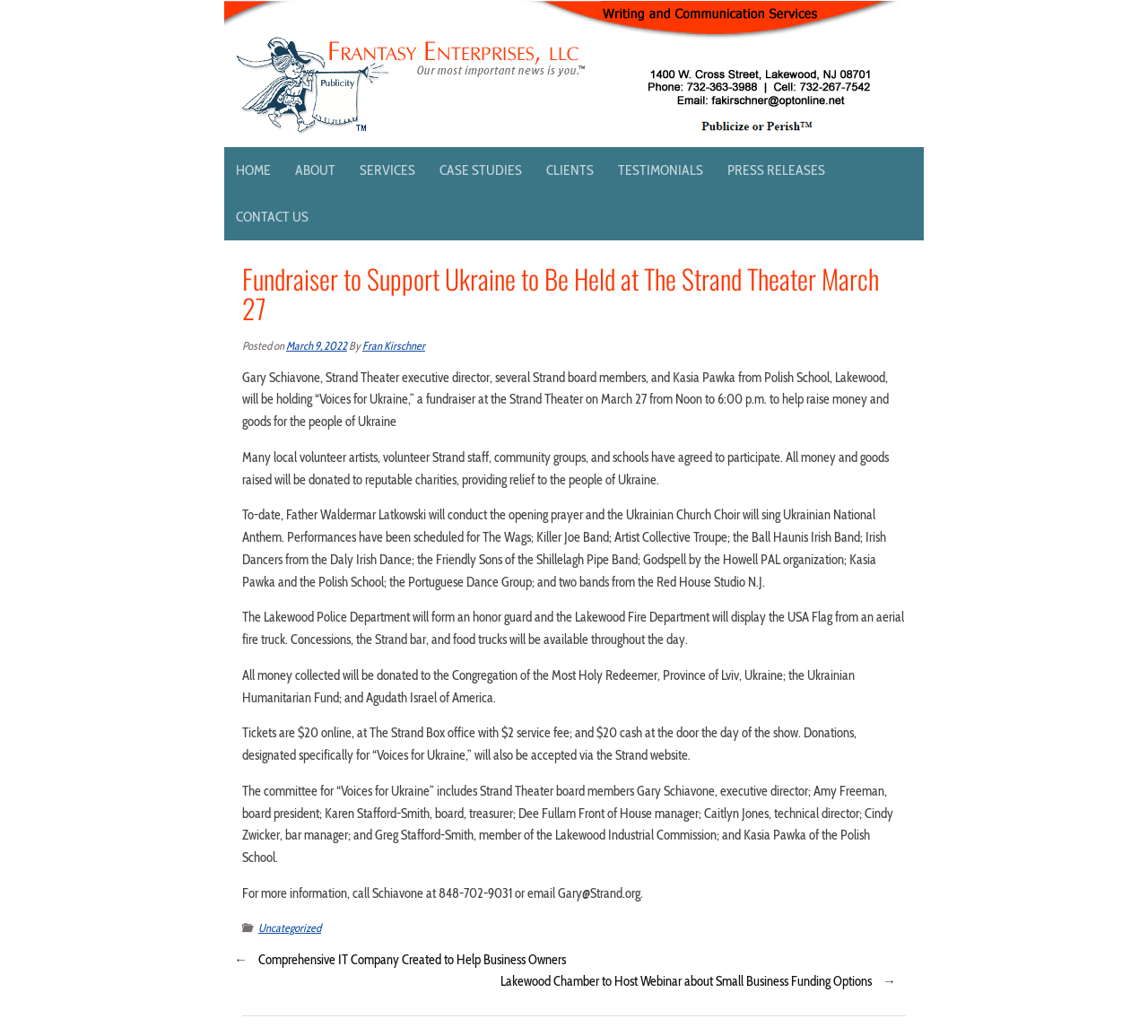Pinpoint the bounding box coordinates of the area that should be clicked to complete the following instruction: "Click CONTACT US". The coordinates must be given as four float numbers between 0 and 1, i.e., [left, top, right, bottom].

[0.195, 0.187, 0.279, 0.232]